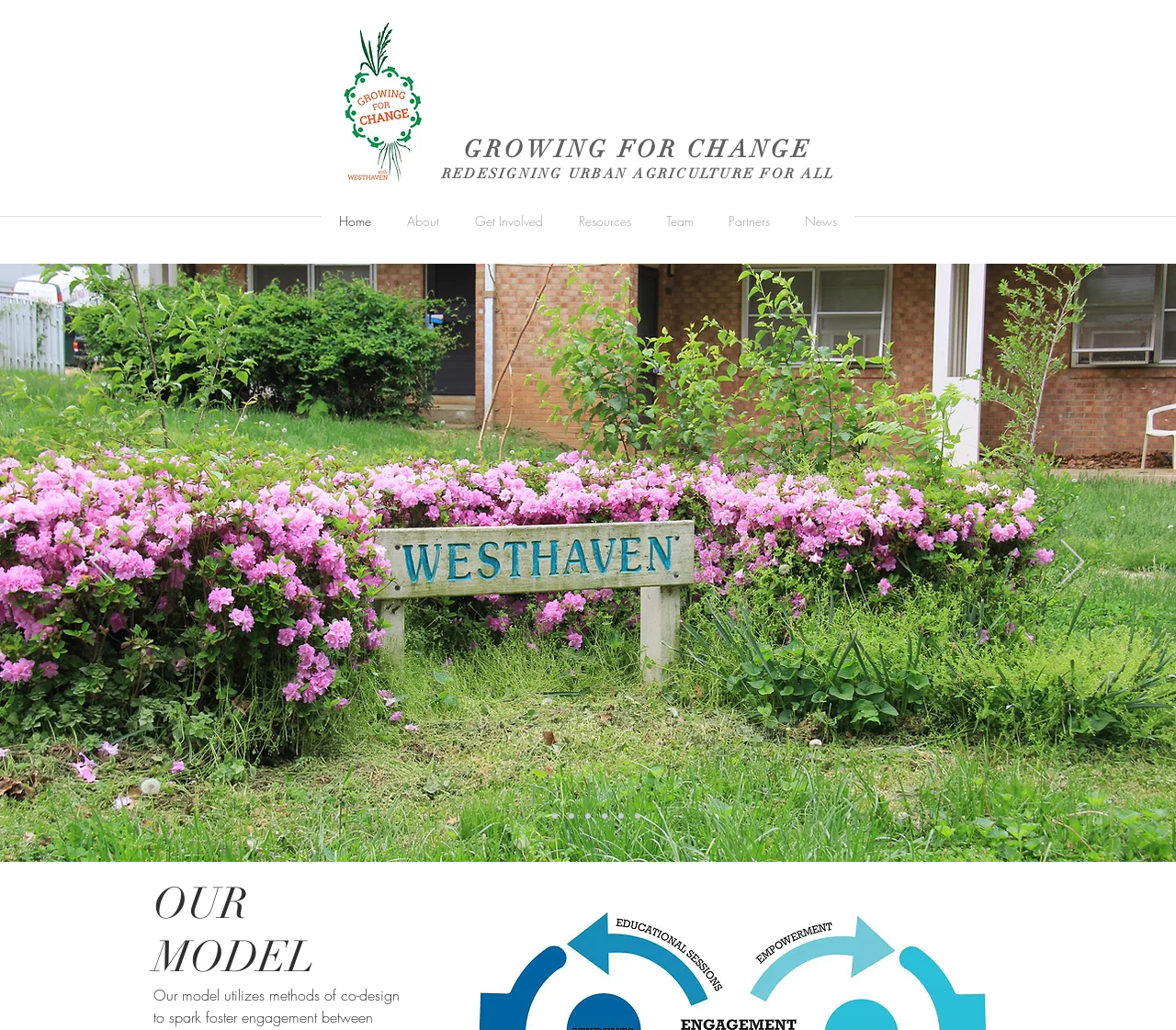Provide the bounding box coordinates in the format (top-left x, top-left y, bottom-right x, bottom-right y). All values are floating point numbers between 0 and 1. Determine the bounding box coordinate of the UI element described as: Get Involved

[0.388, 0.193, 0.477, 0.237]